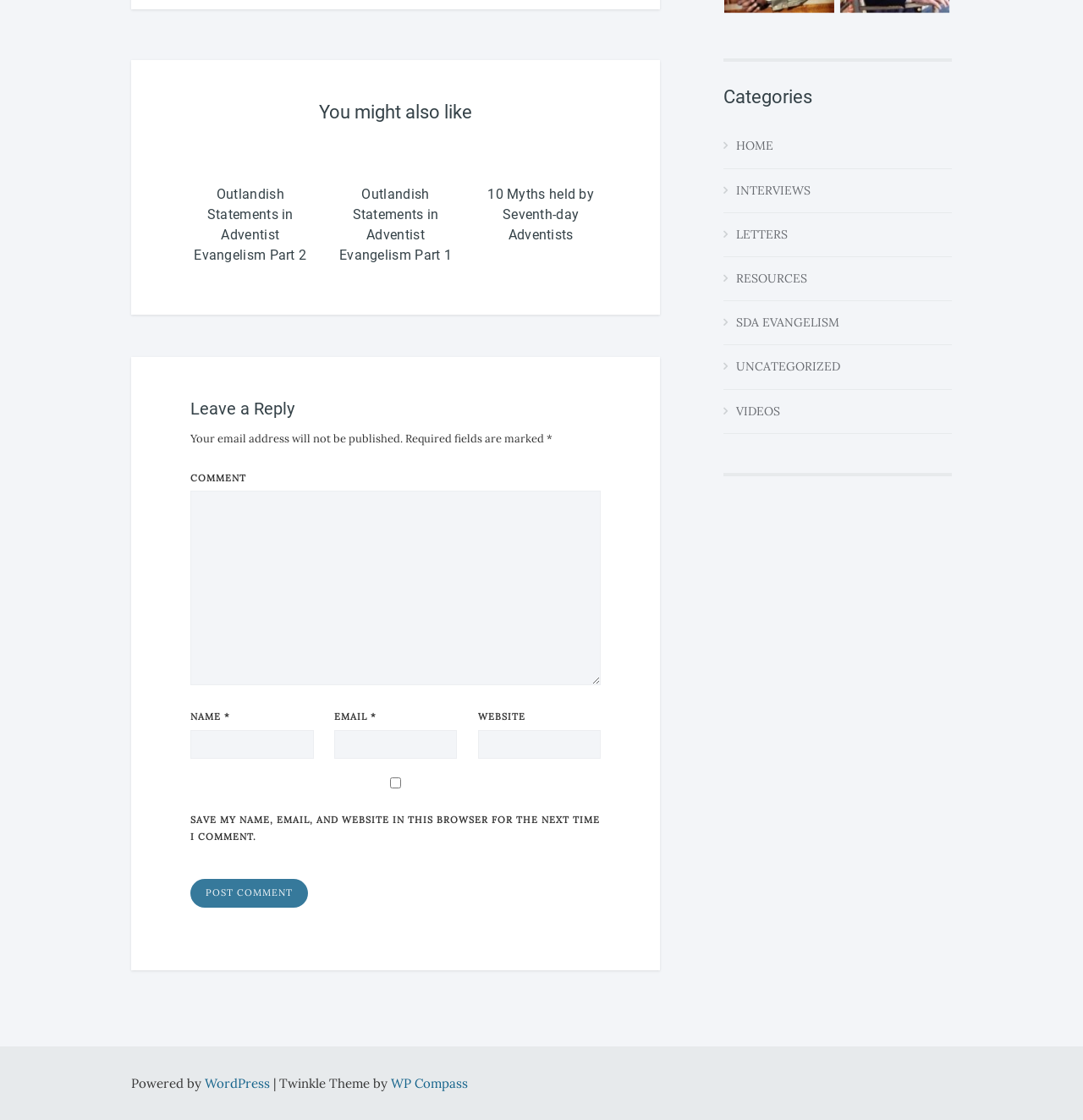Identify the bounding box coordinates for the element you need to click to achieve the following task: "Click on the 'Post Comment' button". Provide the bounding box coordinates as four float numbers between 0 and 1, in the form [left, top, right, bottom].

[0.176, 0.785, 0.284, 0.81]